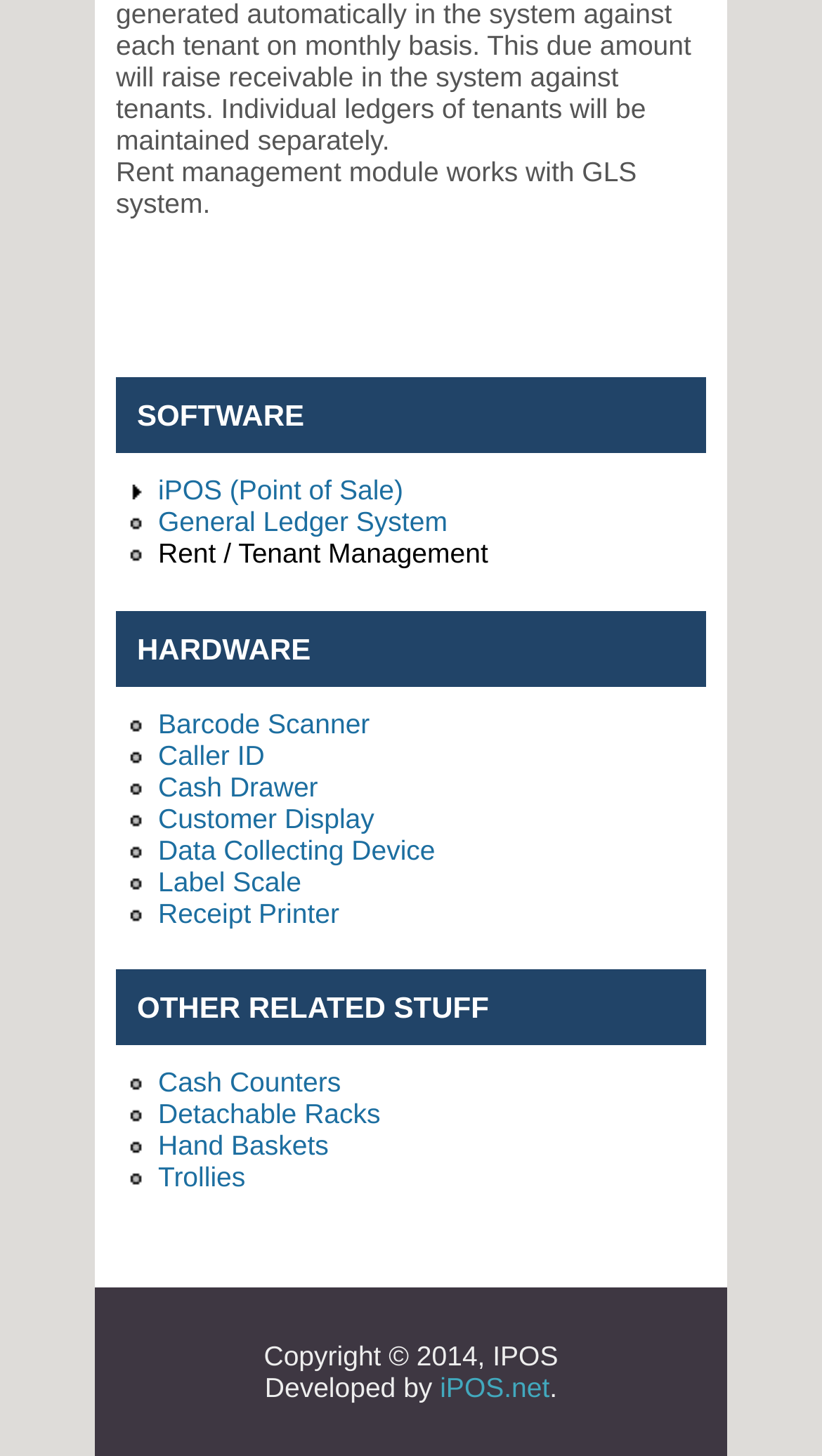What is the last hardware item listed?
Answer the question with as much detail as you can, using the image as a reference.

The webpage has a heading 'HARDWARE' with several list items underneath. The last item listed is 'Receipt Printer', which is linked to a webpage.